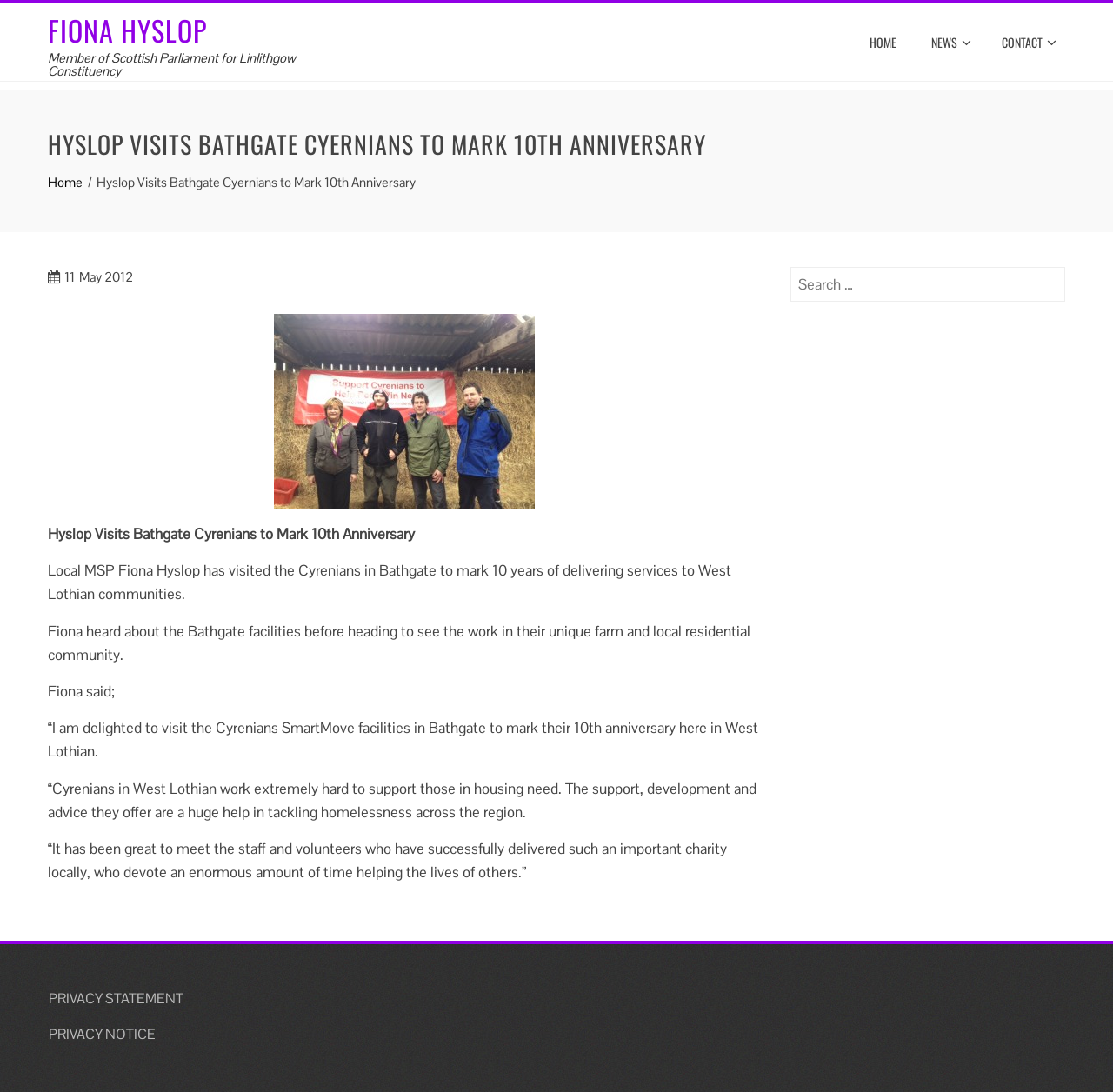Specify the bounding box coordinates for the region that must be clicked to perform the given instruction: "View the PRIVACY STATEMENT".

[0.044, 0.906, 0.165, 0.923]